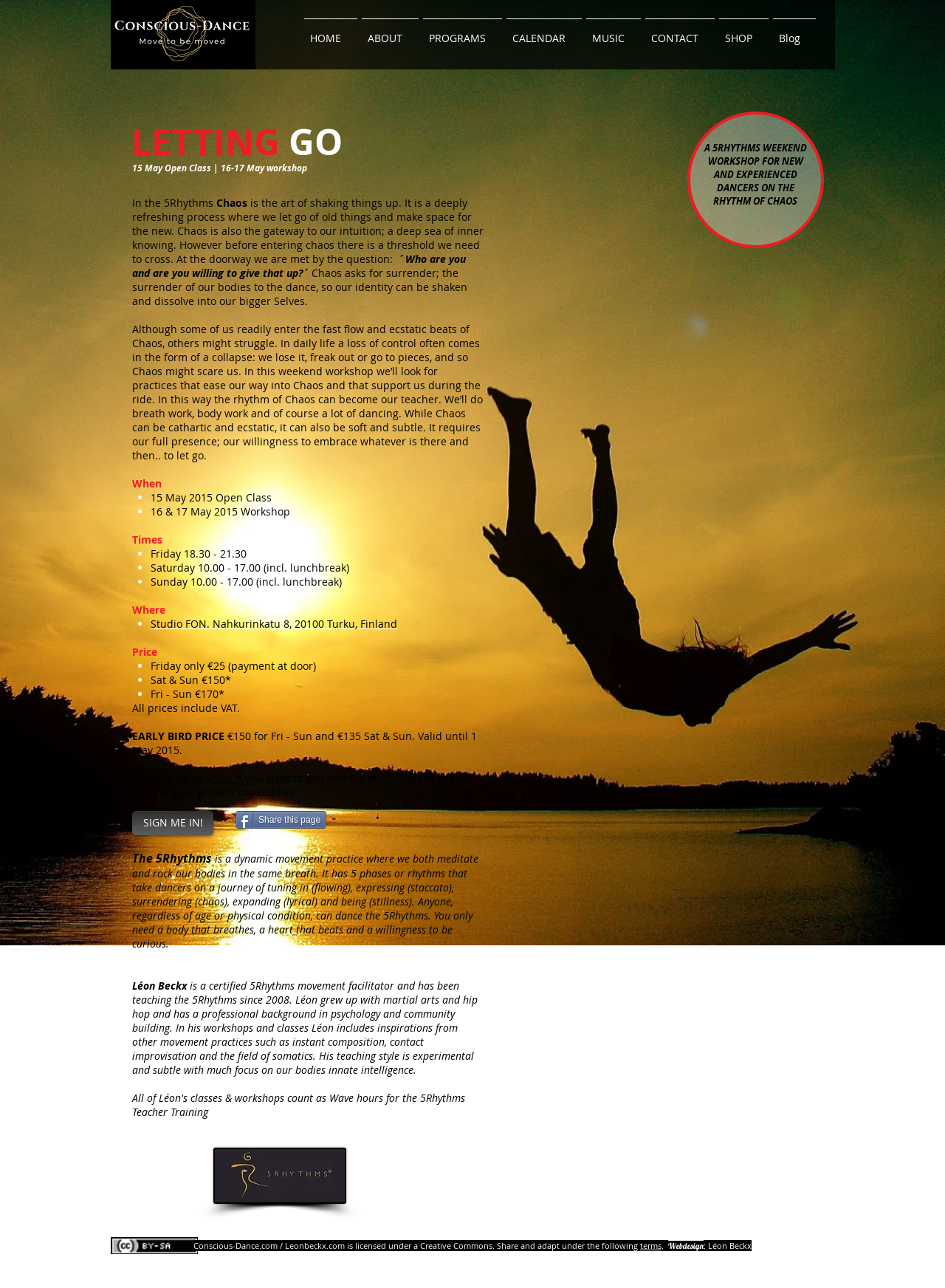What is the price for Friday only?
Using the image, give a concise answer in the form of a single word or short phrase.

€25